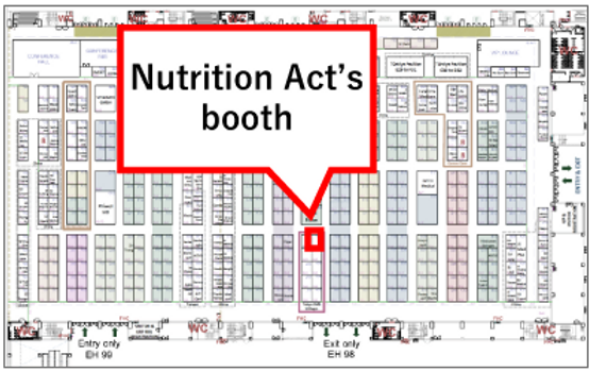What is the purpose of this map?
Analyze the screenshot and provide a detailed answer to the question.

The map serves as a practical guide for visitors to help them locate the Nutrition Act's offerings amidst the bustling event, providing a clear and organized layout of the exhibition hall, including key landmarks such as entry and exit points, and vendor spaces.